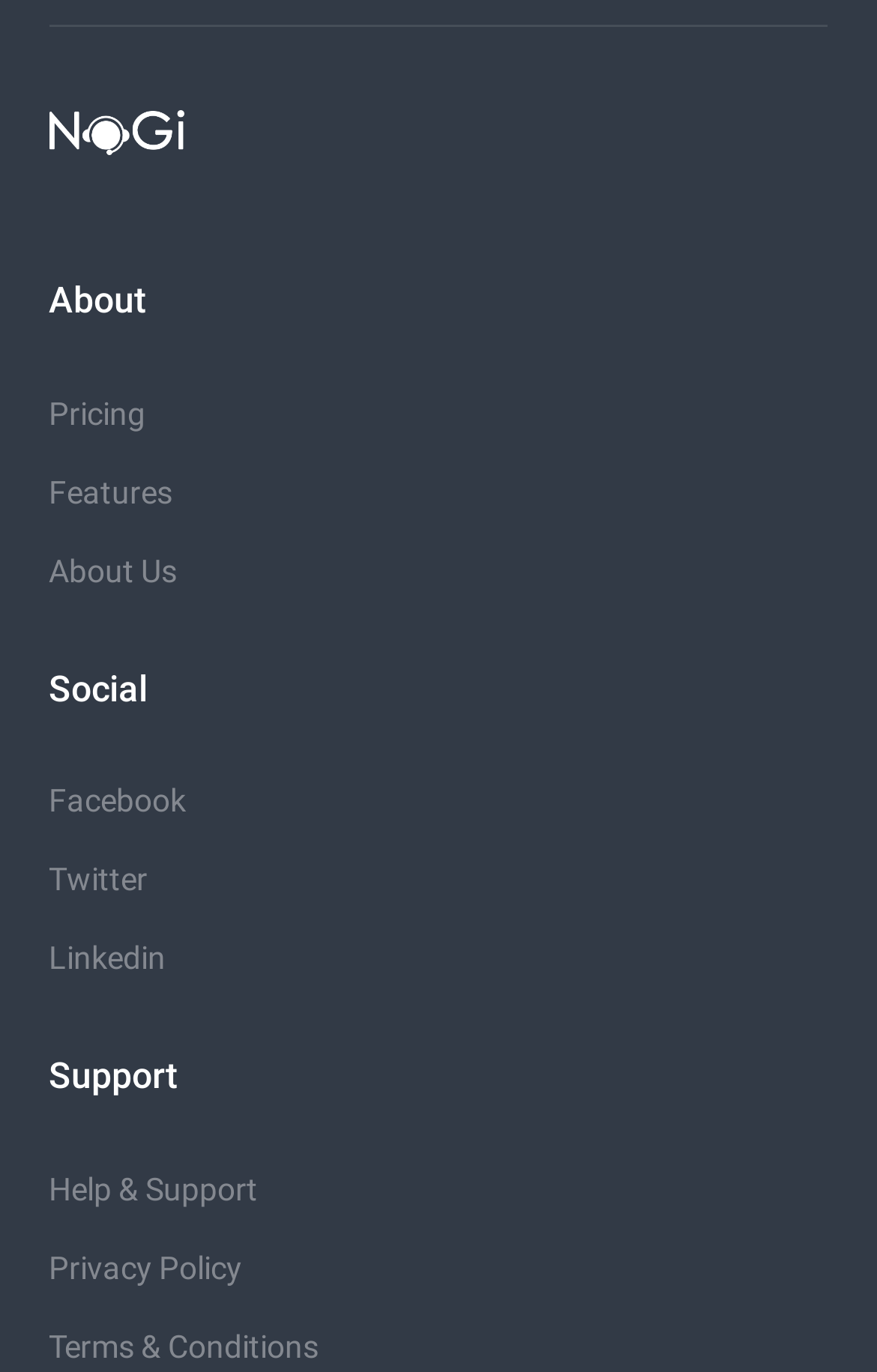How many headings are present on the webpage?
Craft a detailed and extensive response to the question.

I counted the number of headings on the webpage and found three headings: 'About', 'Social', and 'Support'. These headings are located at coordinates [0.056, 0.205, 0.944, 0.234], [0.056, 0.488, 0.944, 0.517], and [0.056, 0.771, 0.944, 0.8] respectively.